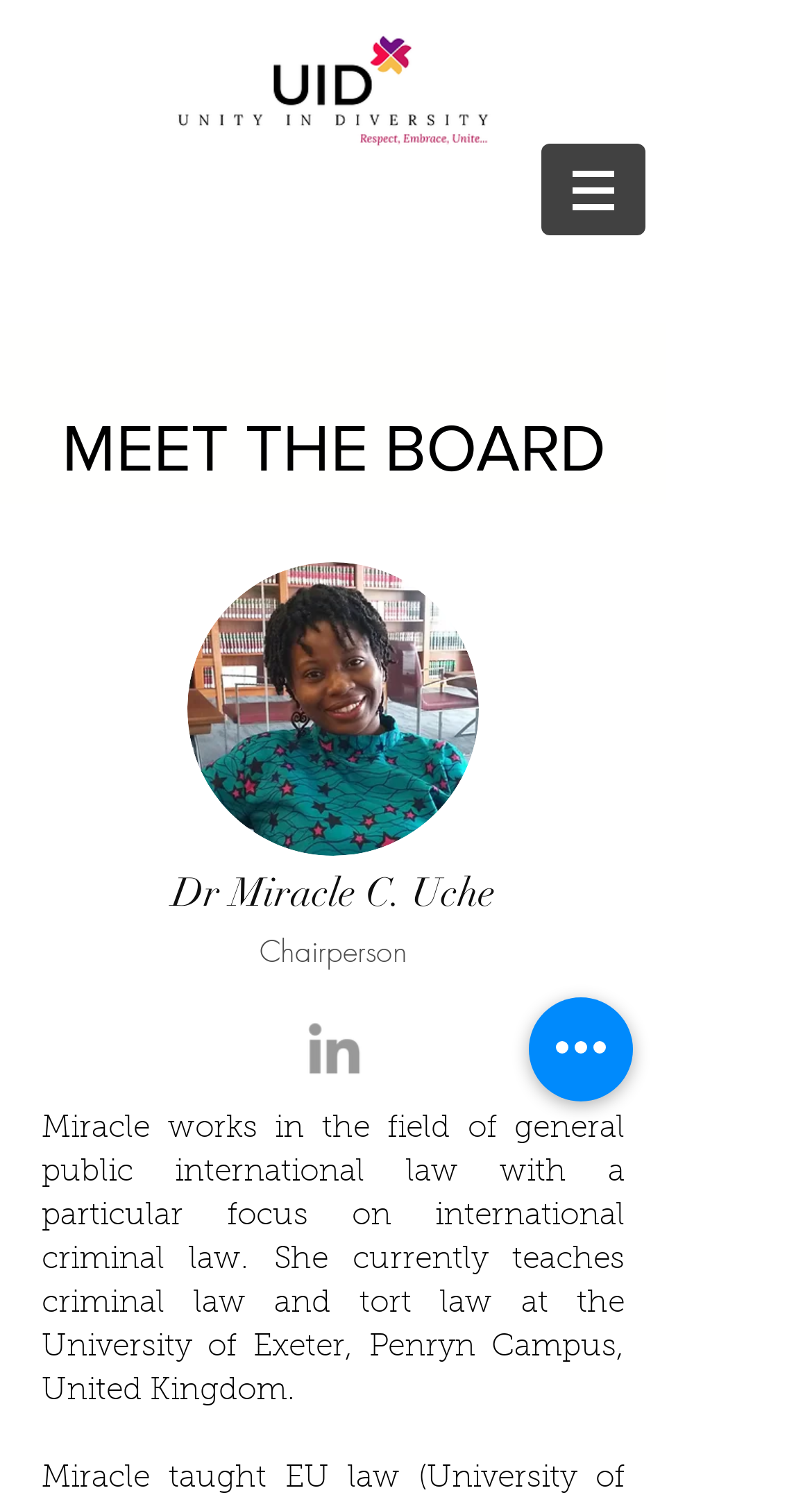What is the position of Dr Miracle C. Uche?
Use the image to answer the question with a single word or phrase.

Chairperson